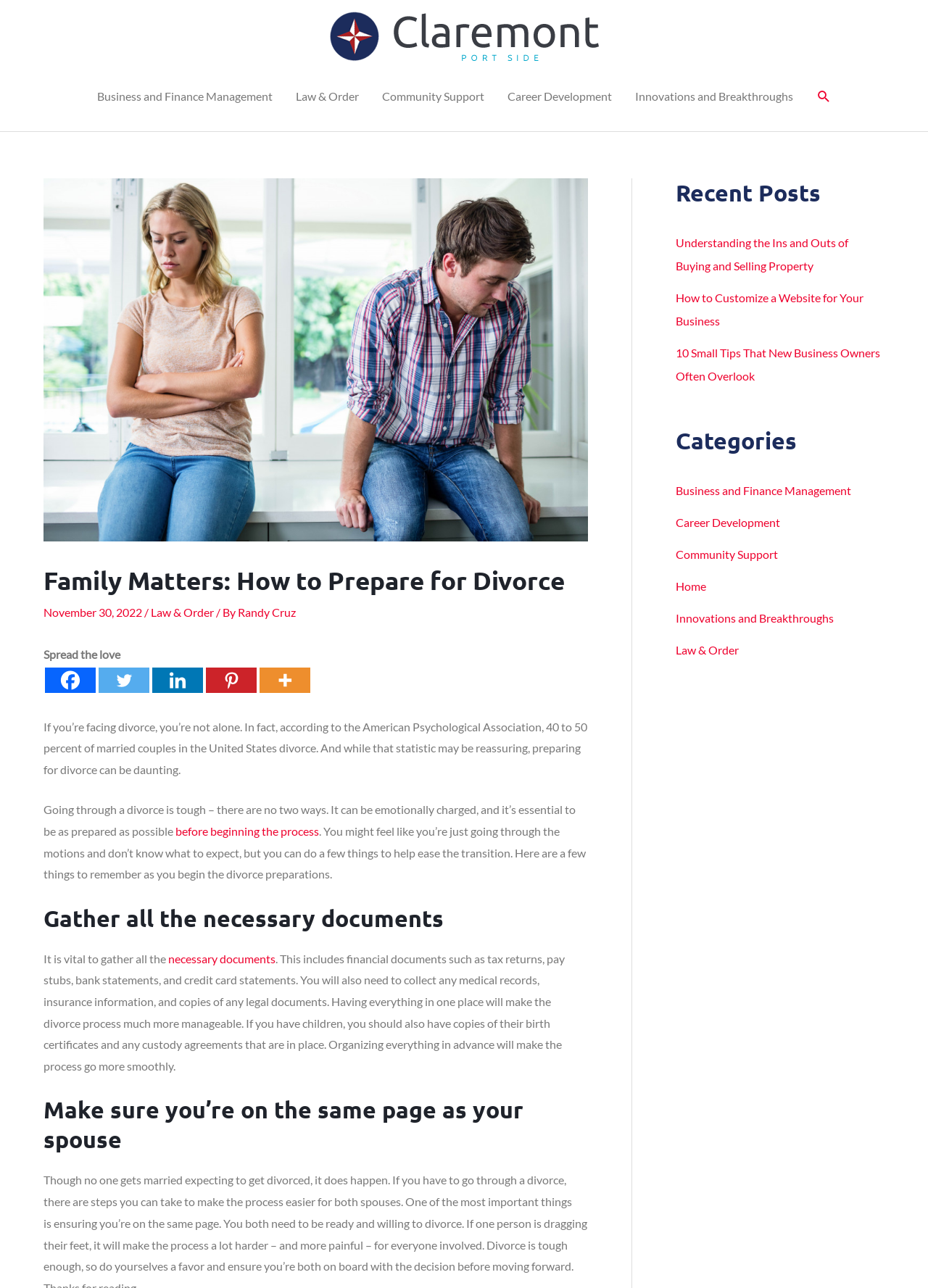Can you find the bounding box coordinates of the area I should click to execute the following instruction: "Read the recent post about buying and selling property"?

[0.728, 0.183, 0.914, 0.212]